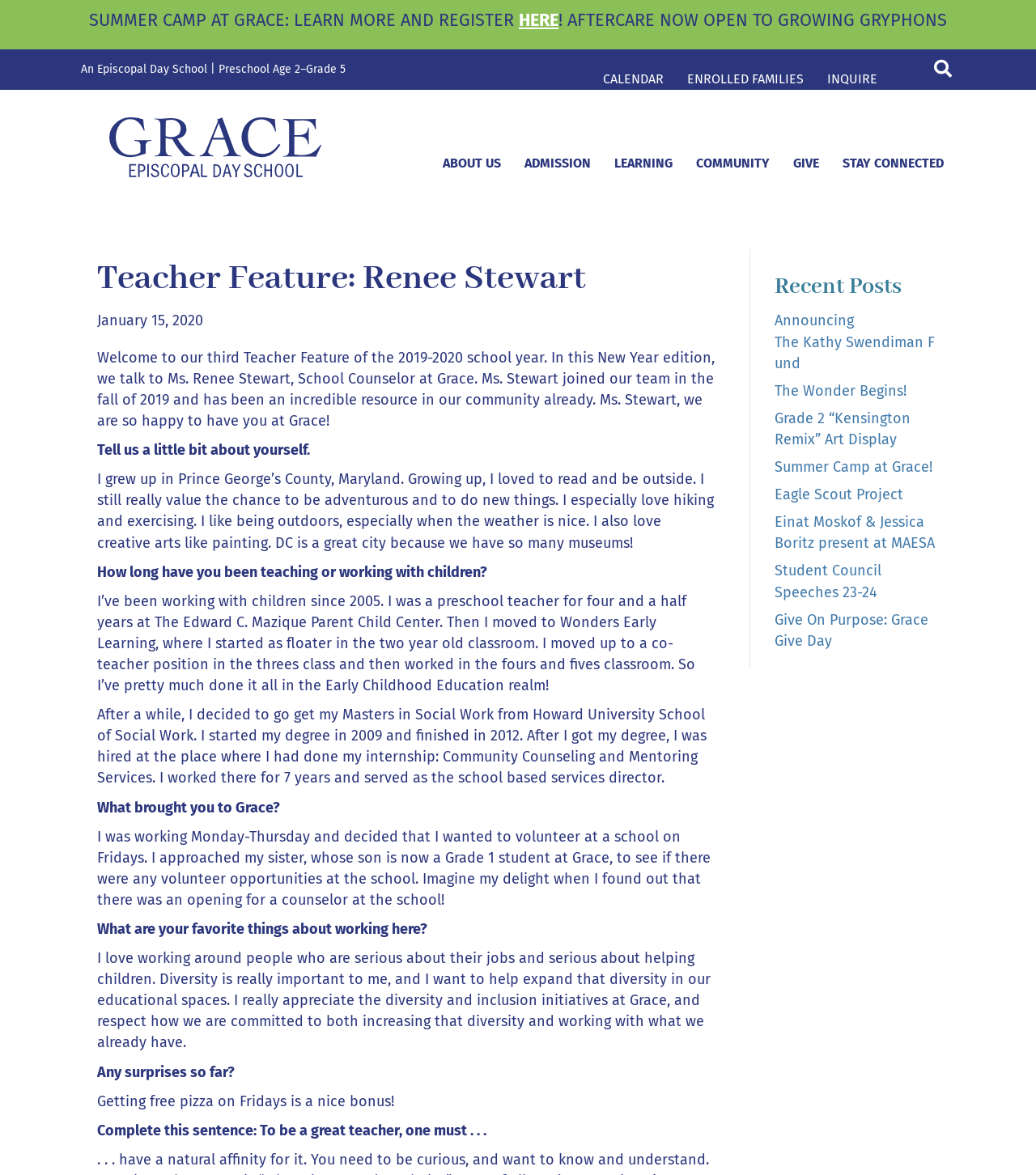Give a succinct answer to this question in a single word or phrase: 
How long has Ms. Stewart been working with children?

Since 2005